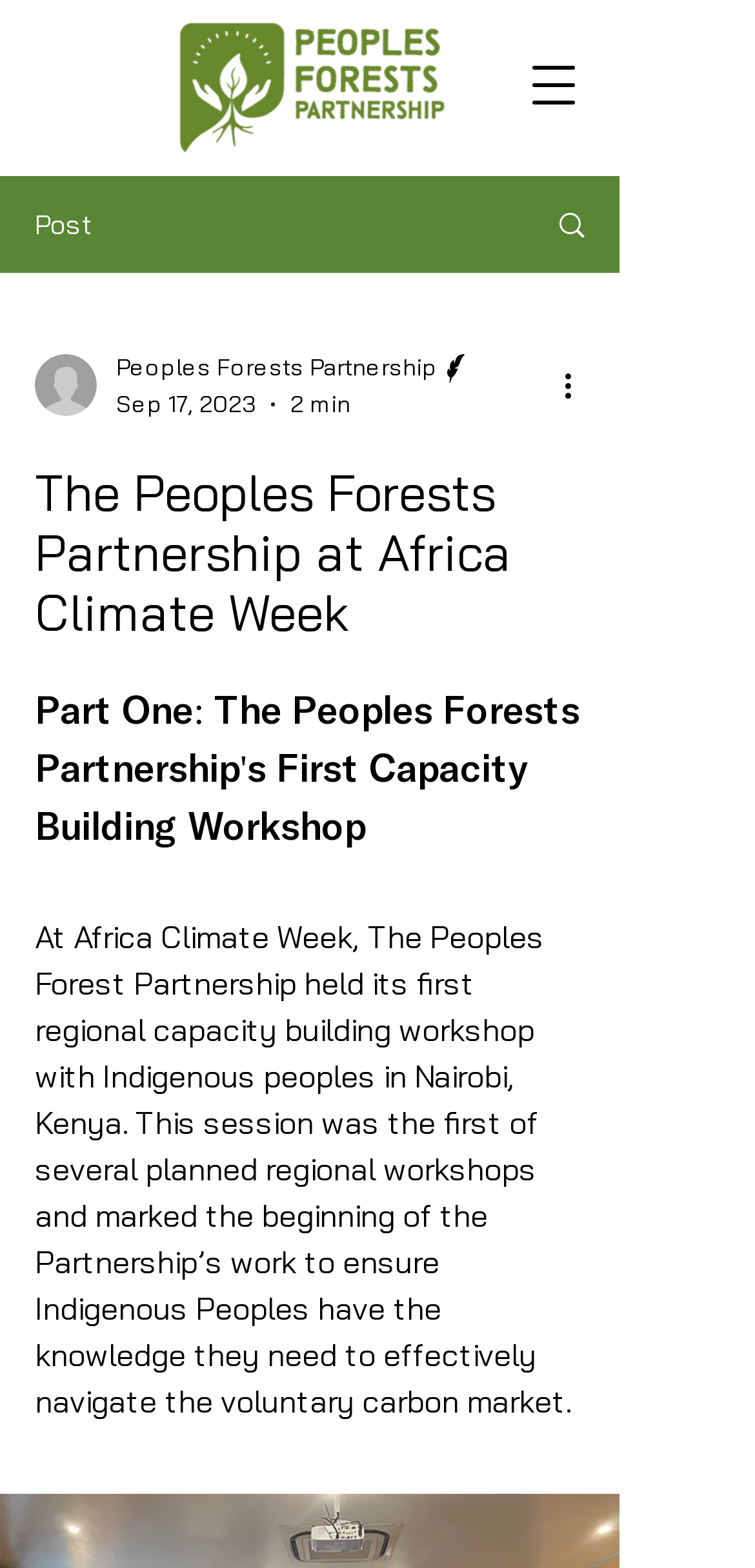What is the date of the article?
Answer the question with as much detail as possible.

I found the answer by looking at the generic element with the text 'Sep 17, 2023' at coordinates [0.154, 0.247, 0.338, 0.266]. This element is likely indicating the publication date of the article.